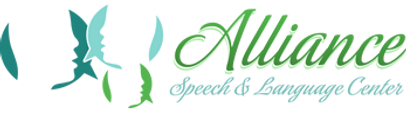What does the stylized text 'Alliance' suggest?
Kindly give a detailed and elaborate answer to the question.

The stylized text of 'Alliance' is prominently displayed in an inviting cursive font, suggesting a warm and supportive environment for clients.